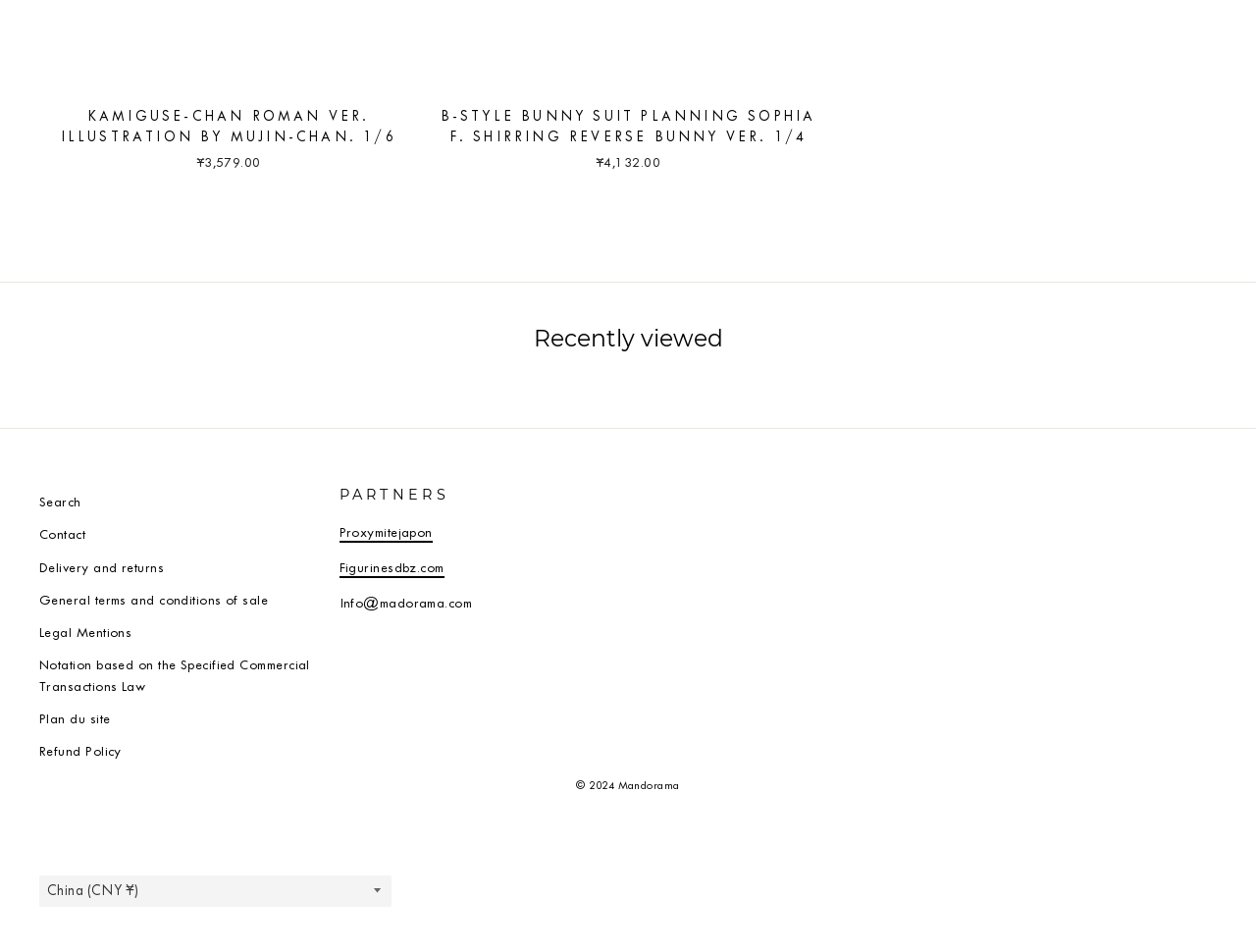Provide the bounding box coordinates for the UI element that is described as: "Figurinesdbz.com".

[0.27, 0.588, 0.354, 0.608]